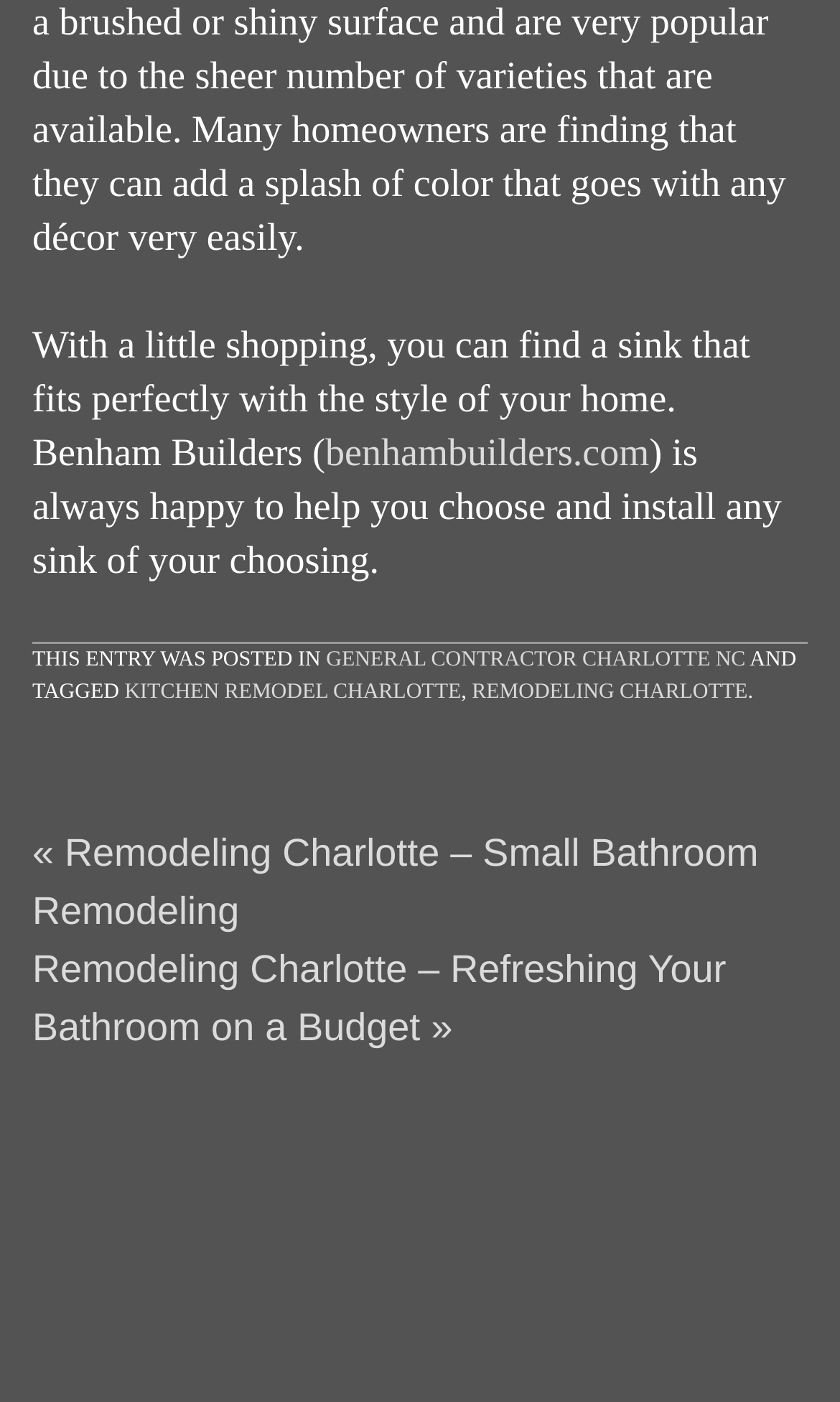How many links are present in the webpage?
Give a one-word or short phrase answer based on the image.

6